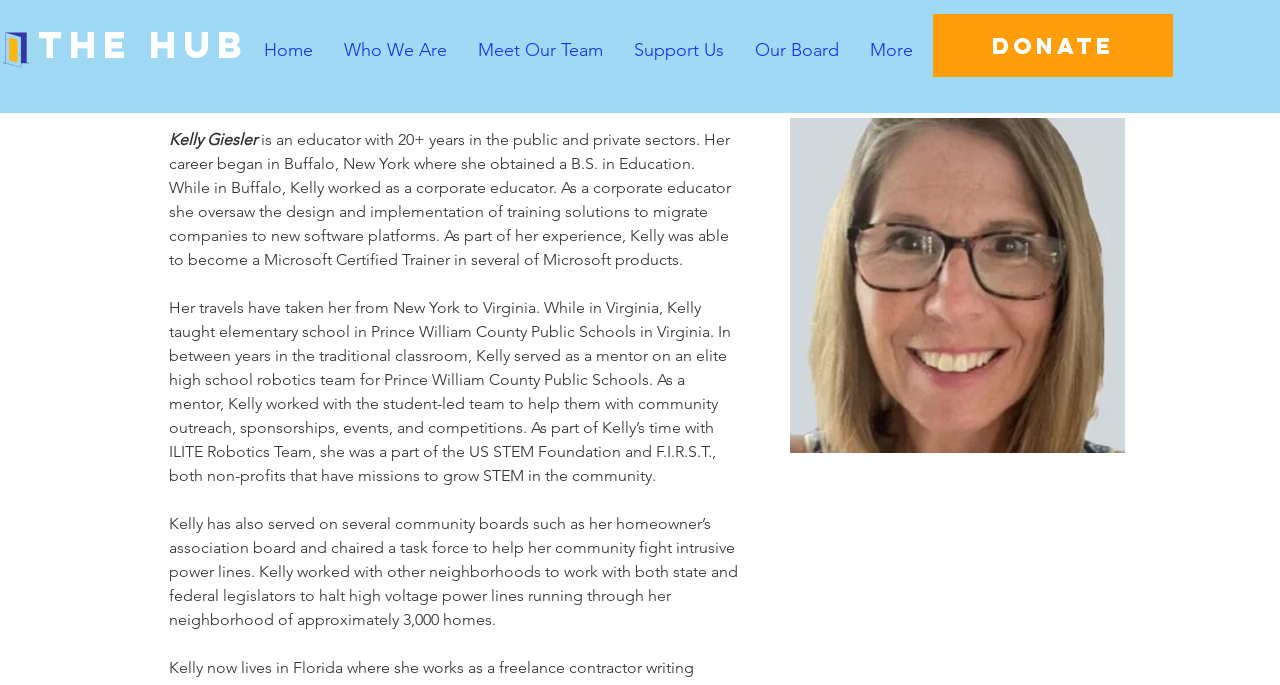Point out the bounding box coordinates of the section to click in order to follow this instruction: "view Kelly Giesler's profile picture".

[0.617, 0.172, 0.879, 0.661]